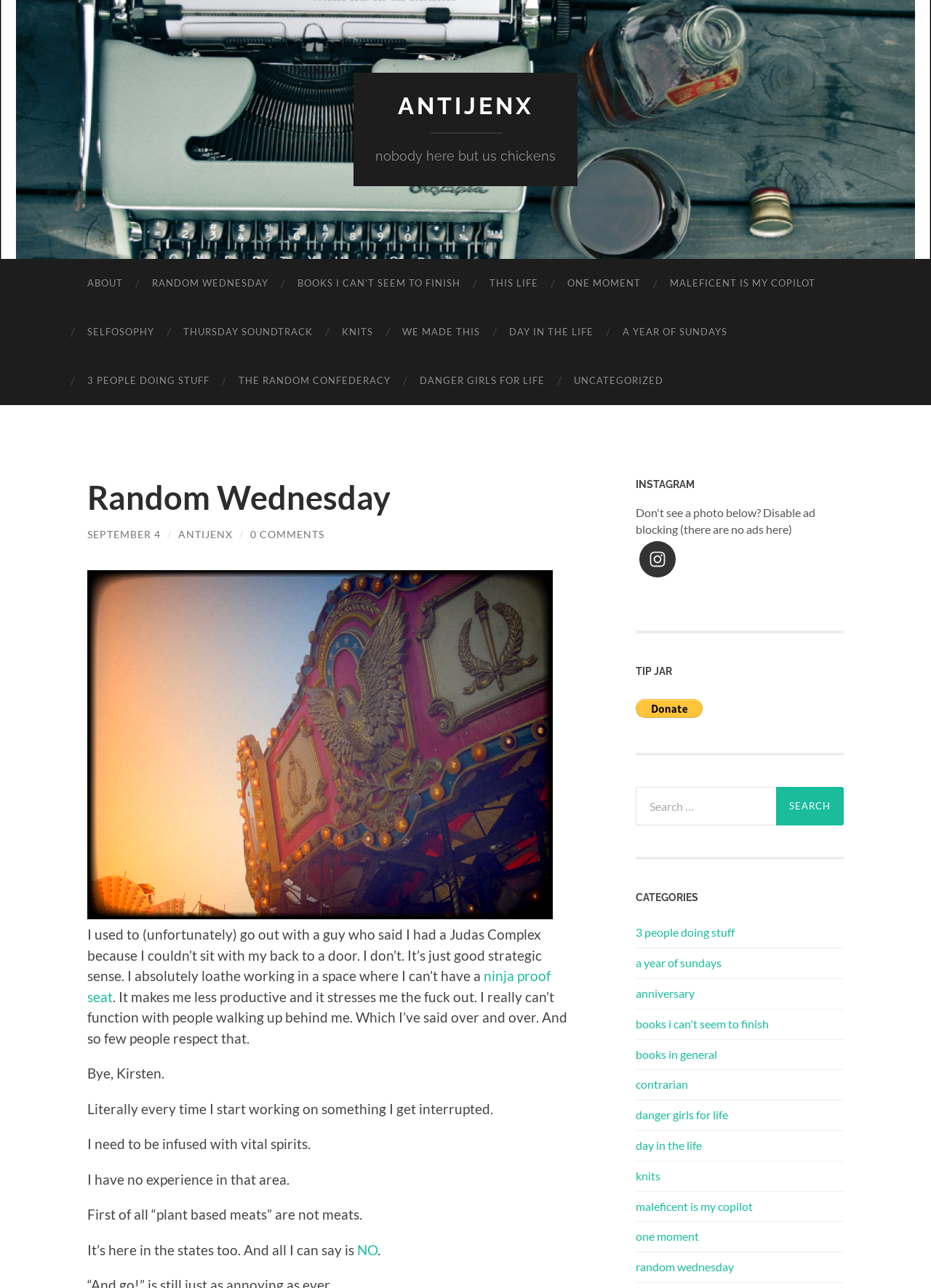Please determine the bounding box coordinates for the element that should be clicked to follow these instructions: "Click on the 'PayPal' button".

[0.683, 0.543, 0.755, 0.557]